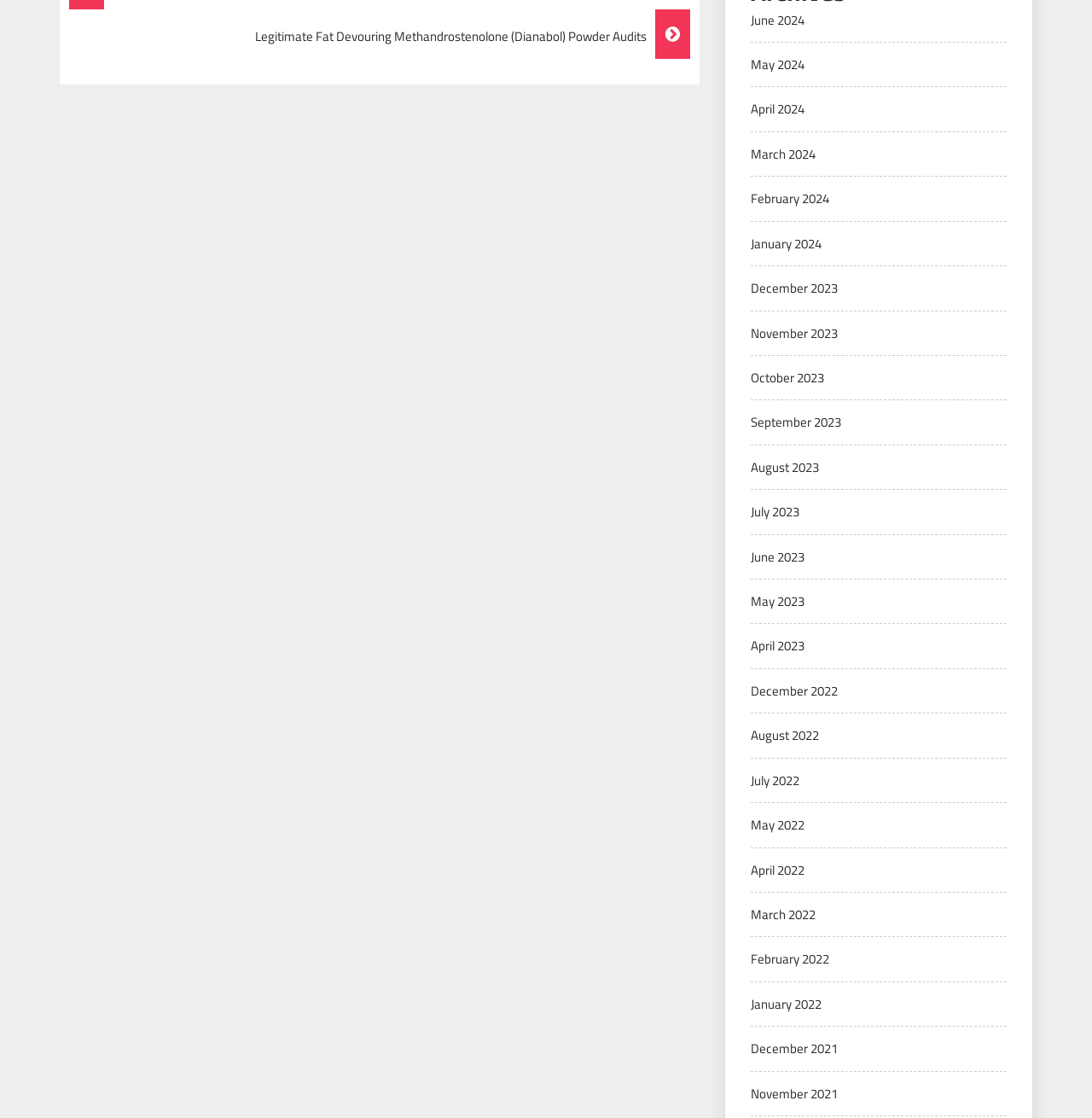What is the most recent month listed?
Please provide a full and detailed response to the question.

By examining the list of links, I found that the most recent month listed is June 2024, which is the first link in the list.